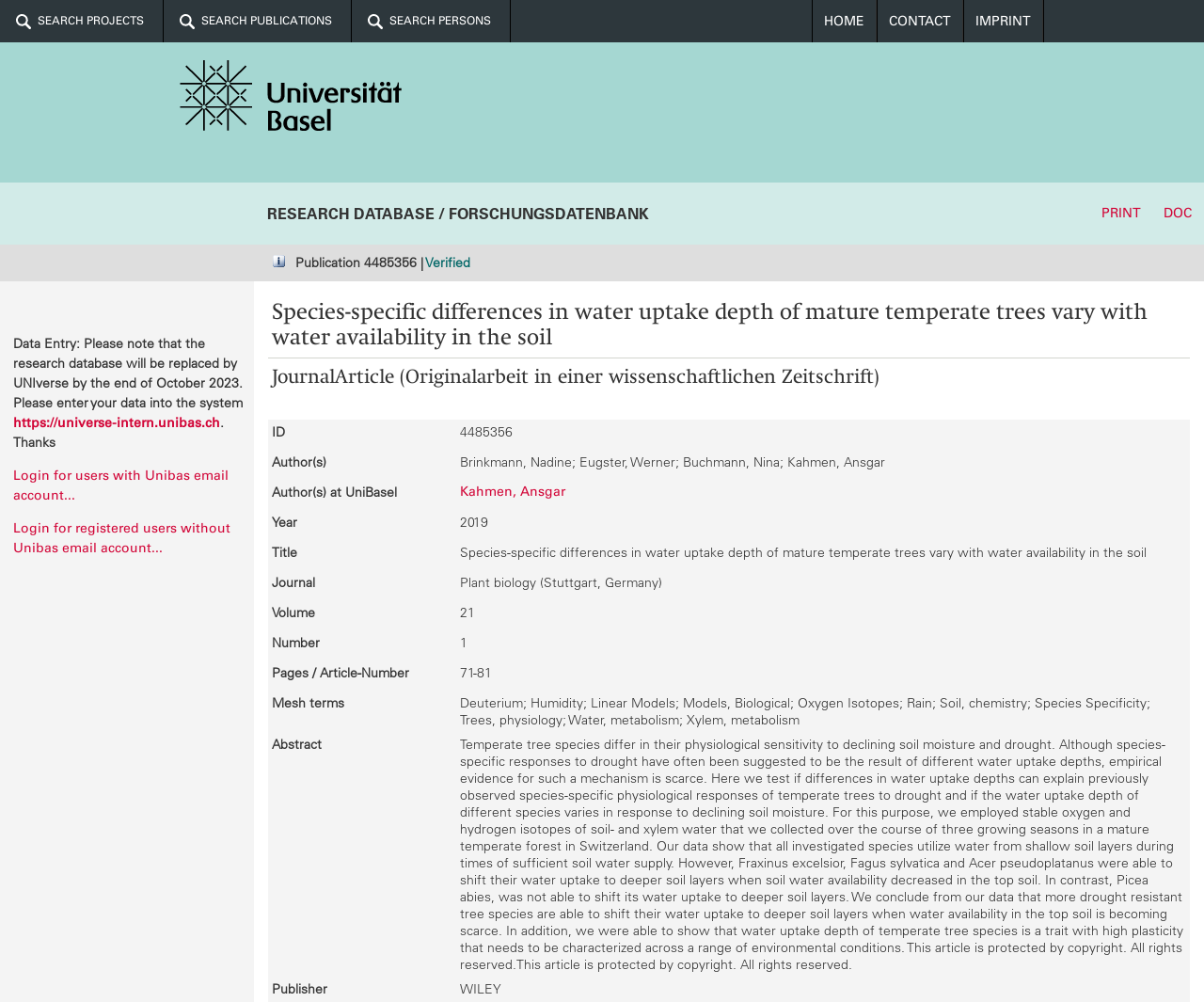Locate the bounding box coordinates of the element I should click to achieve the following instruction: "Click on HOME".

[0.675, 0.0, 0.728, 0.042]